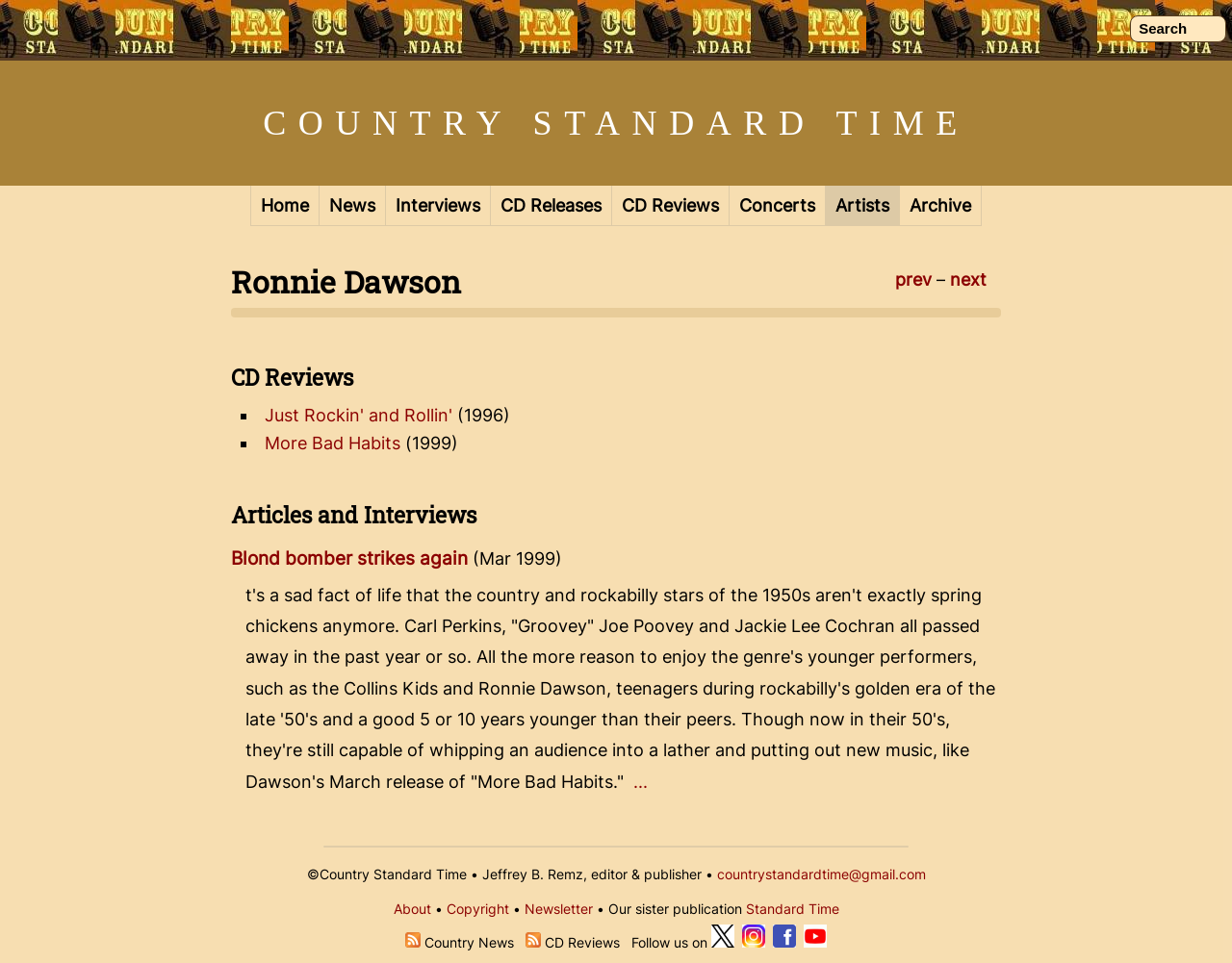Please provide a brief answer to the question using only one word or phrase: 
What is the name of the publication that this webpage is a part of?

Country Standard Time